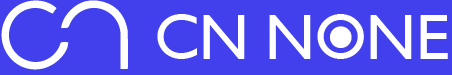What is the likely topic associated with the 'Cn None' branding?
Please answer the question with a single word or phrase, referencing the image.

Home improvement or real estate